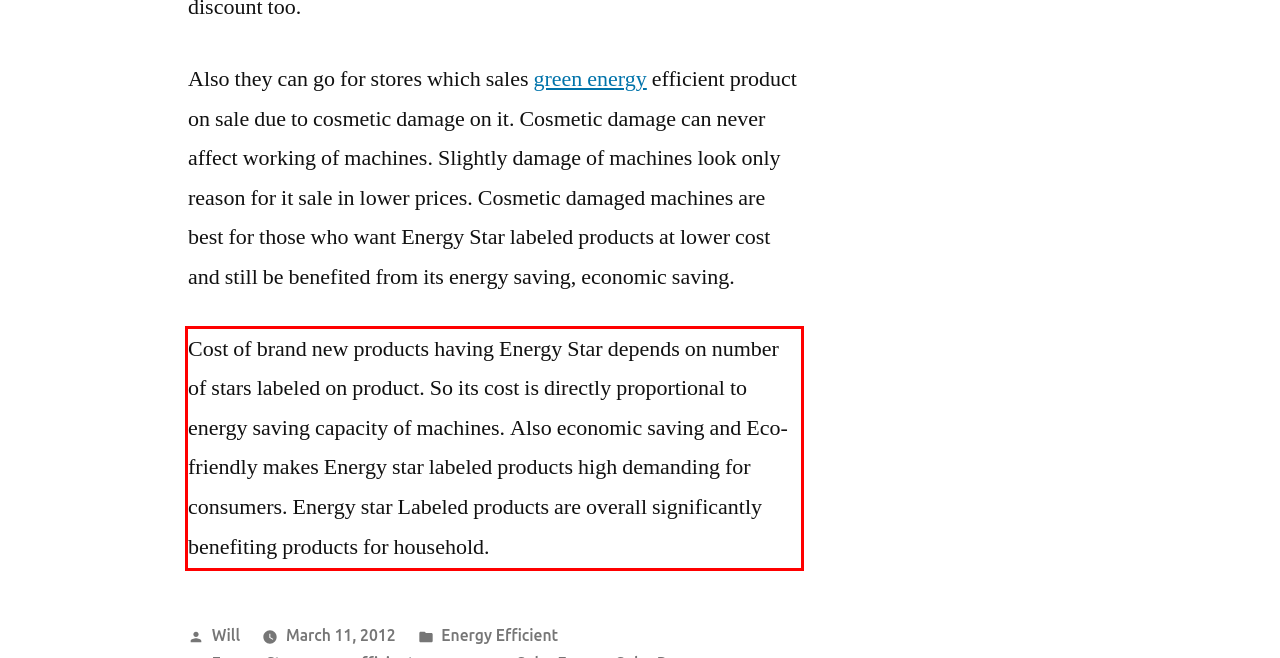From the provided screenshot, extract the text content that is enclosed within the red bounding box.

Cost of brand new products having Energy Star depends on number of stars labeled on product. So its cost is directly proportional to energy saving capacity of machines. Also economic saving and Eco-friendly makes Energy star labeled products high demanding for consumers. Energy star Labeled products are overall significantly benefiting products for household.